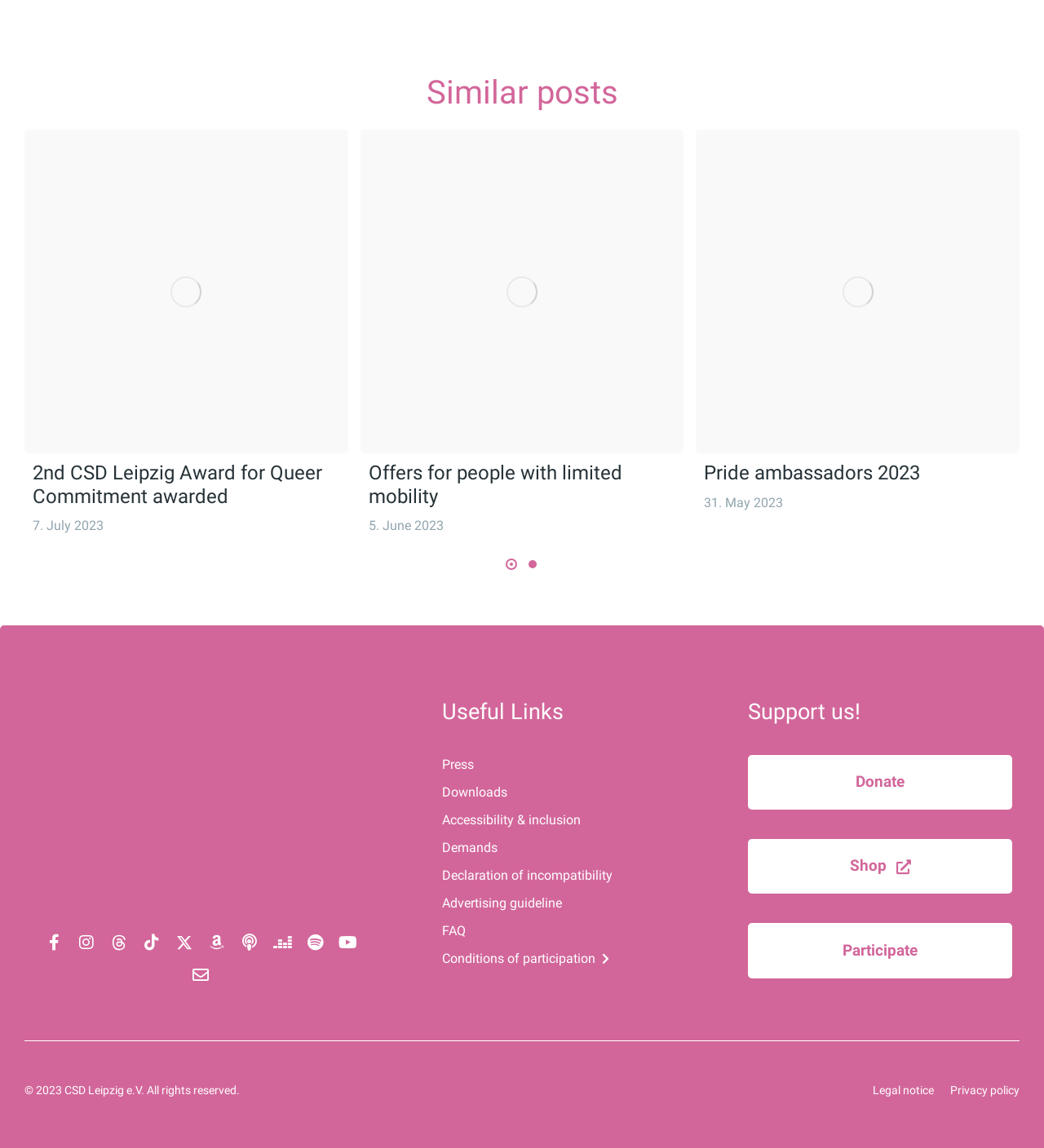Please identify the bounding box coordinates of the clickable area that will allow you to execute the instruction: "View similar posts".

[0.023, 0.067, 0.977, 0.095]